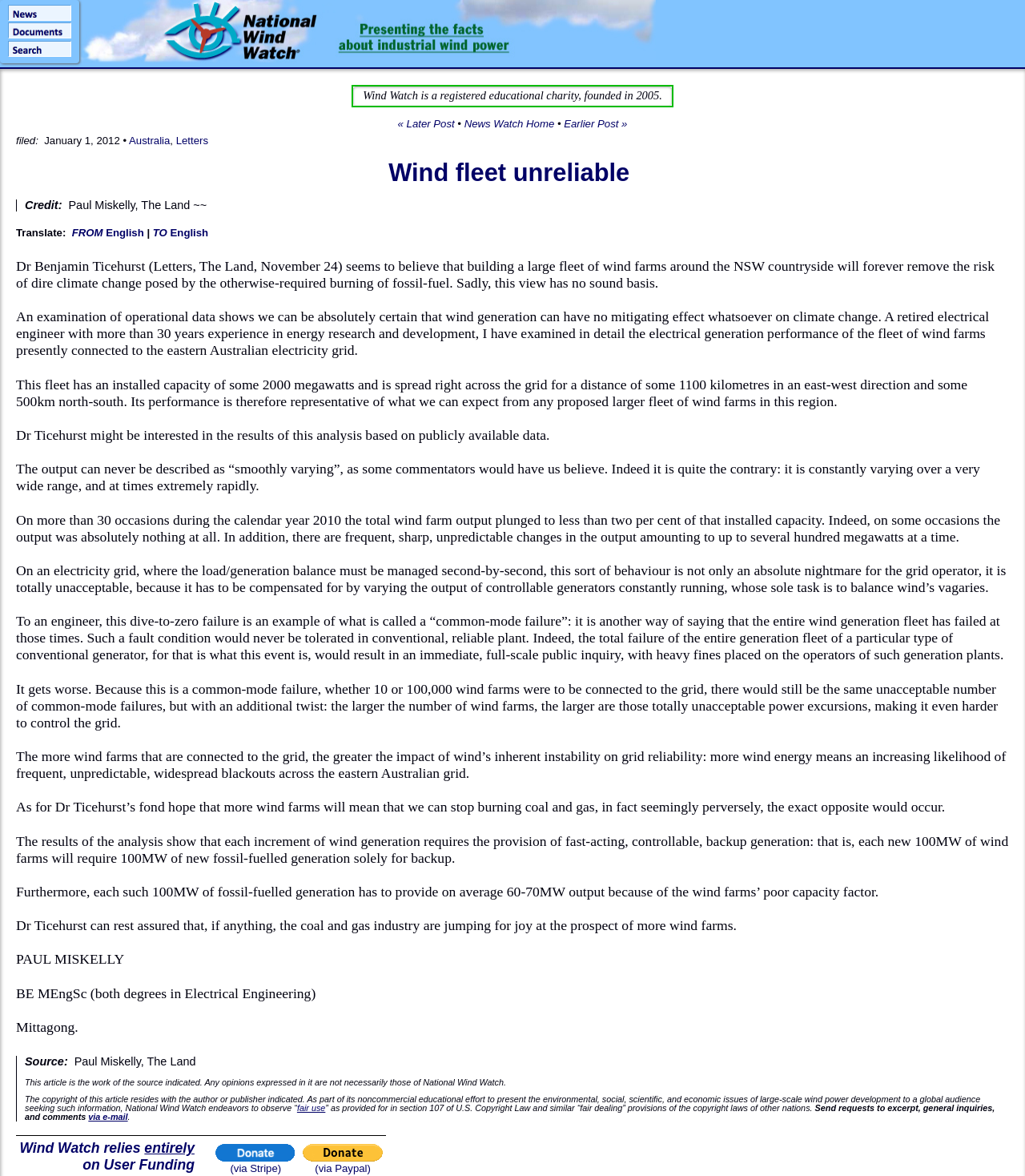Determine the bounding box coordinates of the UI element described below. Use the format (top-left x, top-left y, bottom-right x, bottom-right y) with floating point numbers between 0 and 1: « Later Post

[0.388, 0.1, 0.444, 0.11]